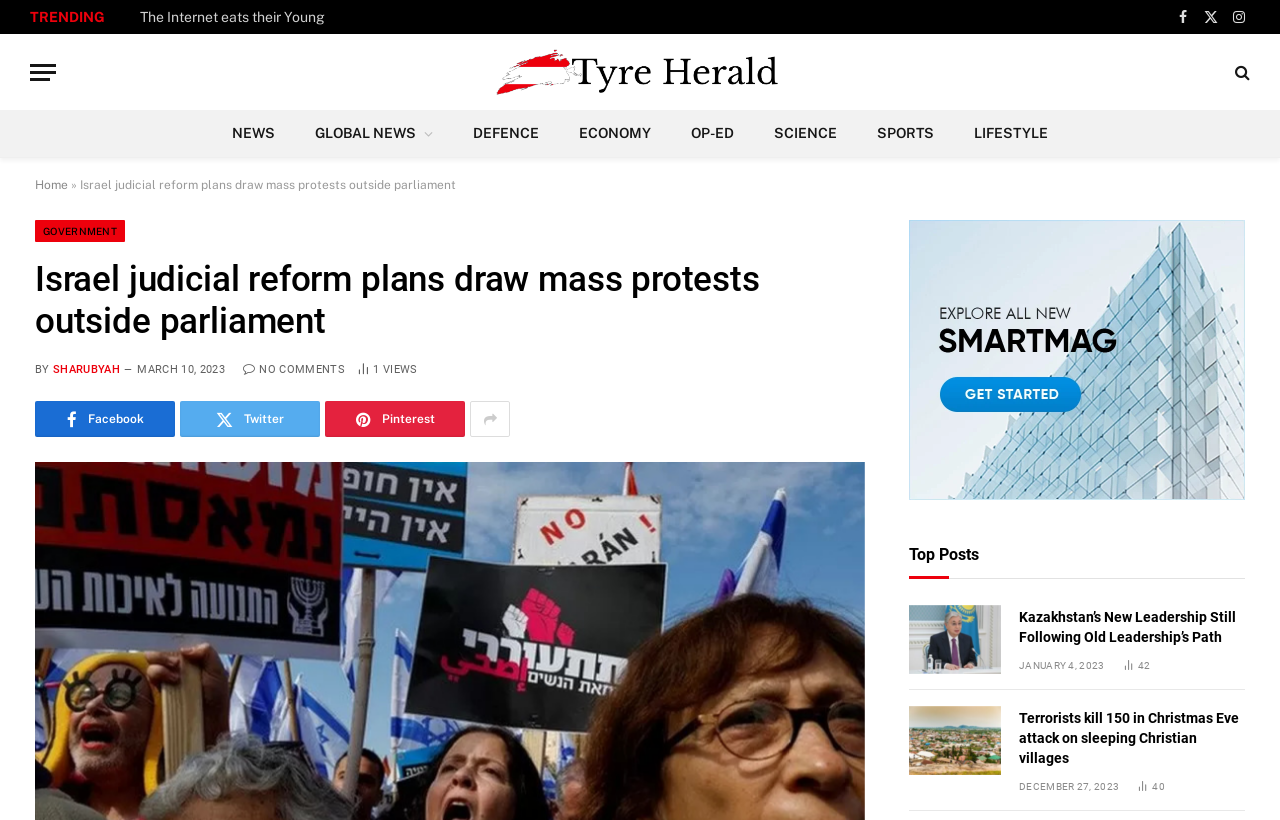Produce a meticulous description of the webpage.

This webpage appears to be a news article from the Tyre Herald, with a focus on Israeli judicial reform plans and the resulting mass protests outside the parliament. 

At the top of the page, there is a navigation menu with links to various sections, including "NEWS", "GLOBAL NEWS", "DEFENCE", "ECONOMY", "OP-ED", "SCIENCE", "SPORTS", and "LIFESTYLE". Below this menu, there is a prominent heading that reads "Israel judicial reform plans draw mass protests outside parliament". 

To the right of the heading, there is a link to the author, "SHARUBYAH", and a timestamp indicating that the article was published on March 10, 2023. There are also social media links to share the article on Facebook, Twitter, and Pinterest.

The main content of the article is not explicitly described in the accessibility tree, but it appears to be a news article with text and possibly images. 

On the right-hand side of the page, there is a section titled "Top Posts" with two article previews. The first article is titled "Kazakhstan’s New Leadership Still Following Old Leadership’s Path" and was published on January 4, 2023. The second article is titled "Terrorists kill 150 in Christmas Eve attack on sleeping Christian villages" and was published on December 27, 2023. Each article preview includes a link to the full article, a timestamp, and the number of article views.

At the very top of the page, there is a menu button and a link to the Tyre Herald homepage, as well as social media links to Facebook, Twitter, and Instagram.